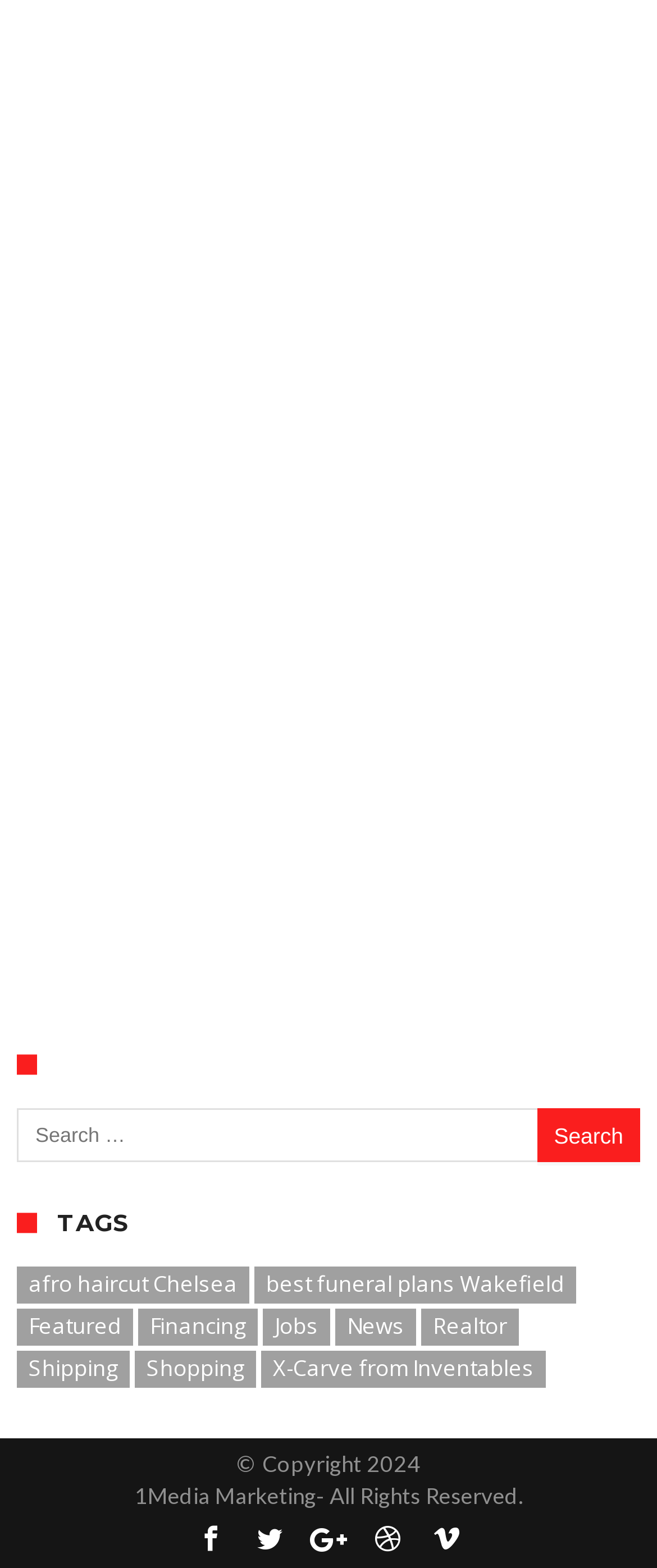Please analyze the image and give a detailed answer to the question:
What is the purpose of the search box?

The search box is located at the top of the webpage, with a label 'Search for:' and a button 'Search'. This suggests that the user can input keywords or phrases to search for specific items or content on the webpage.